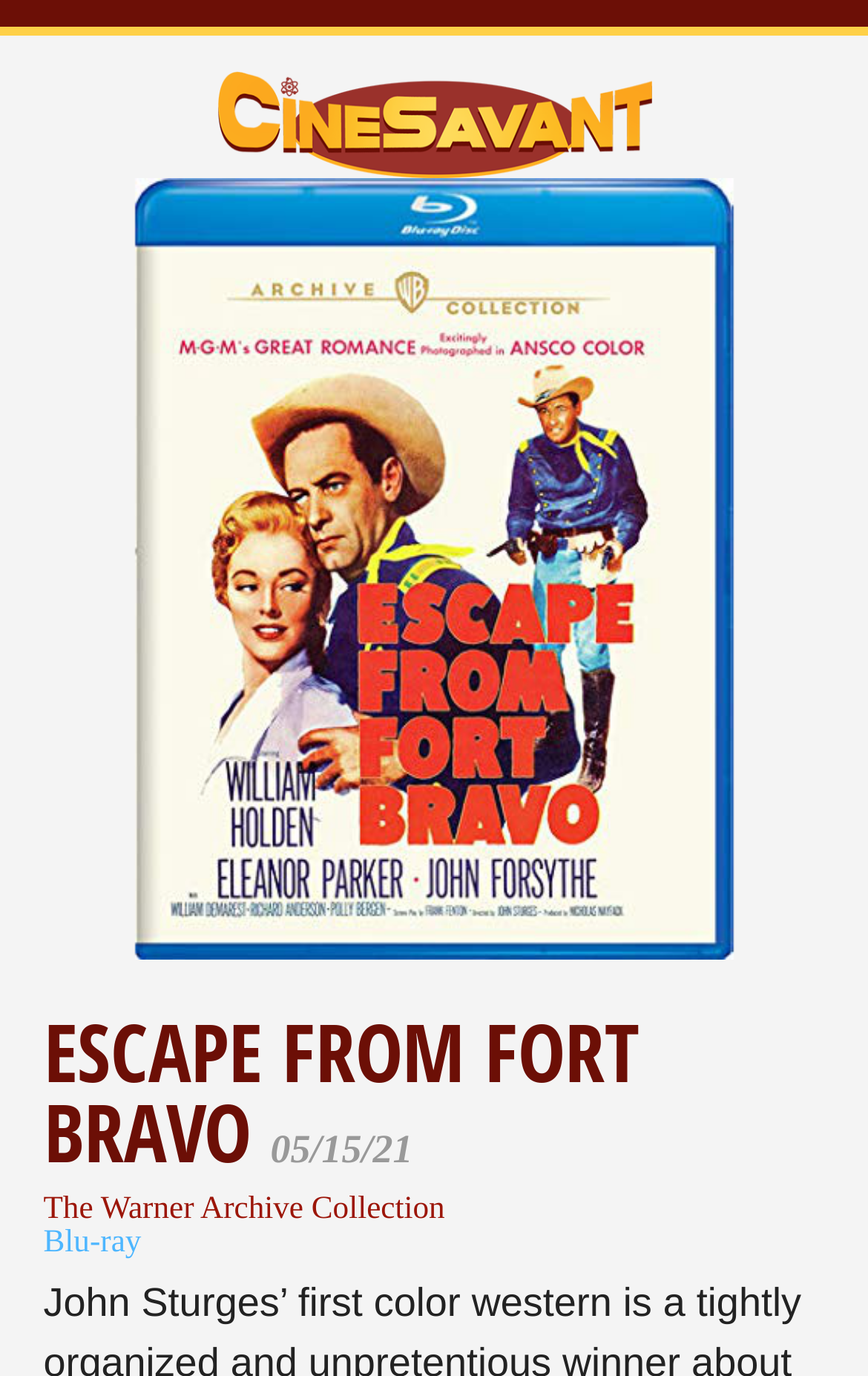Illustrate the webpage thoroughly, mentioning all important details.

The webpage is about the movie "Escape from Fort Bravo" and is hosted on the CineSavant website. At the top, there is a link to the website's homepage, accompanied by a CineSavant logo image. Below this, there is a "Skip to content" link.

The main content of the webpage is divided into sections. At the top, there is a heading that reads "ESCAPE FROM FORT BRAVO 05/15/21". Below this, there is a link to the movie title "ESCAPE FROM FORT BRAVO". 

Further down, there are two lines of text. The first line reads "The Warner Archive Collection", and the second line reads "Blu-ray". These texts are likely describing the movie's release details. 

There is also a large image on the page, which takes up most of the width, but its exact content is unknown.